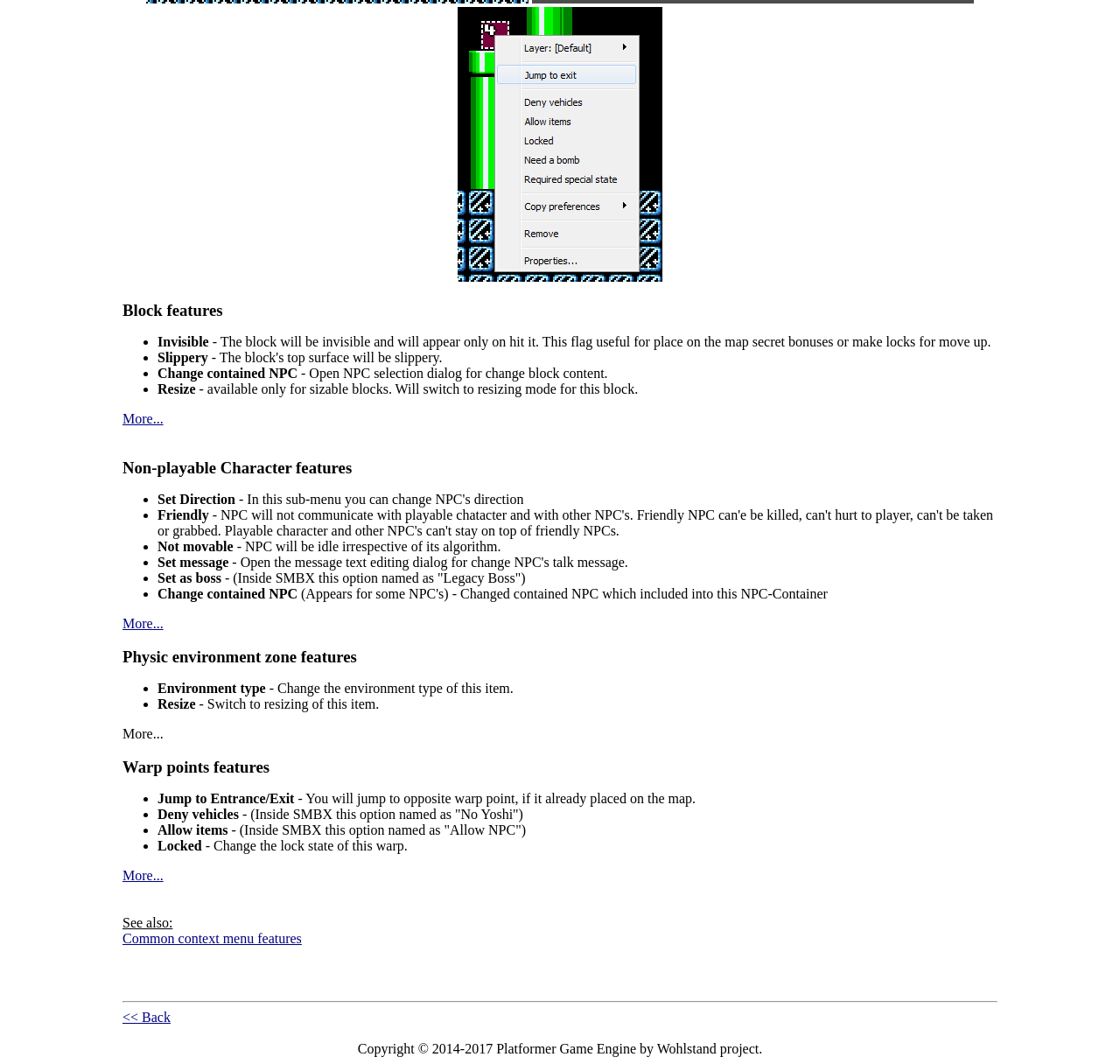Using the information in the image, give a comprehensive answer to the question: 
What is the function of the 'Resize' feature?

Based on the StaticText element, the 'Resize' feature is available only for sizable blocks and will switch to resizing mode for this block.